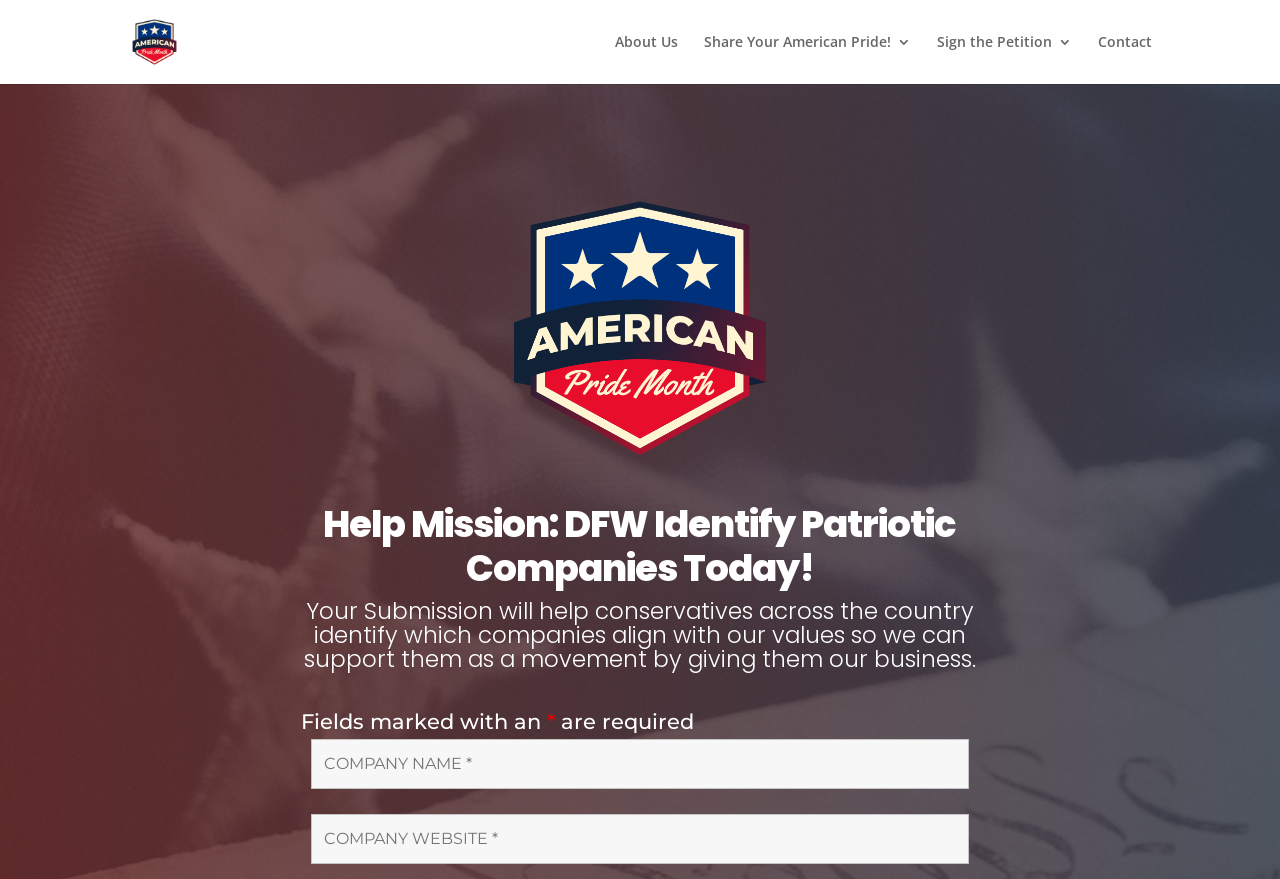What information is required to submit a company?
Refer to the image and provide a concise answer in one word or phrase.

Company name and website